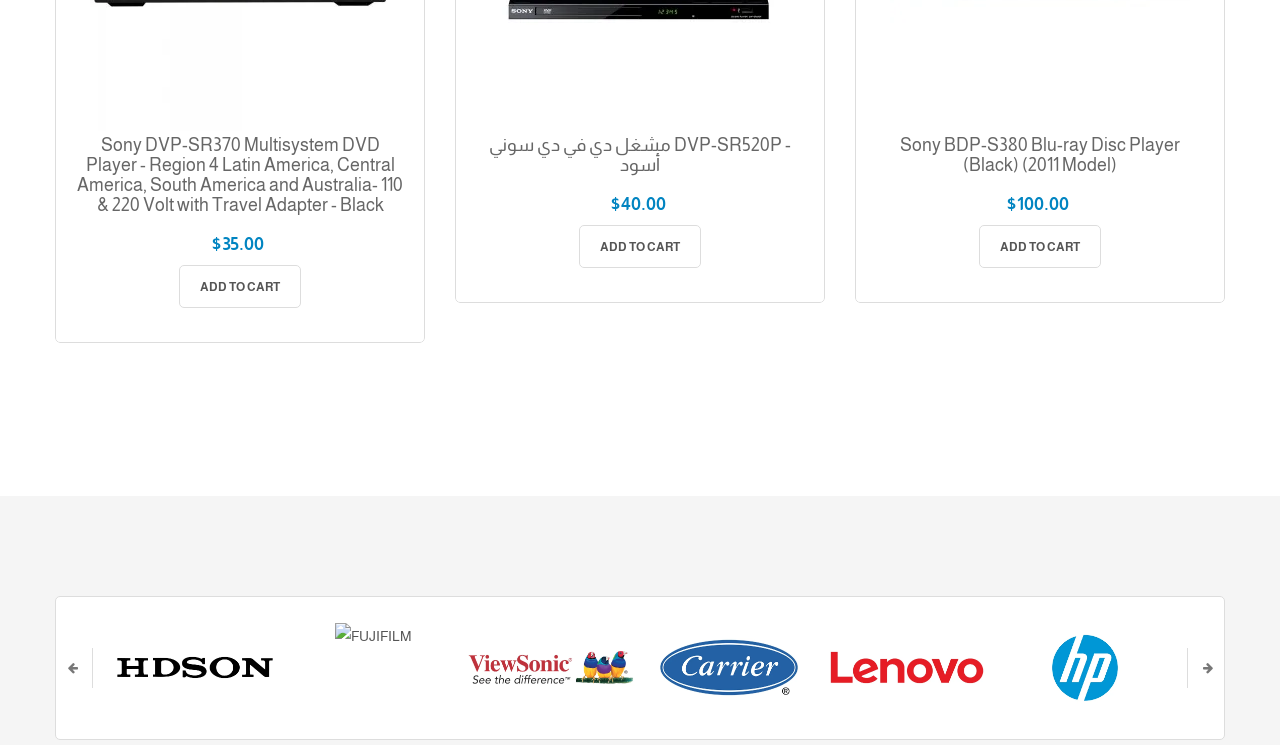Determine the bounding box coordinates of the element that should be clicked to execute the following command: "Go to HDSON brand page".

[0.083, 0.883, 0.222, 0.905]